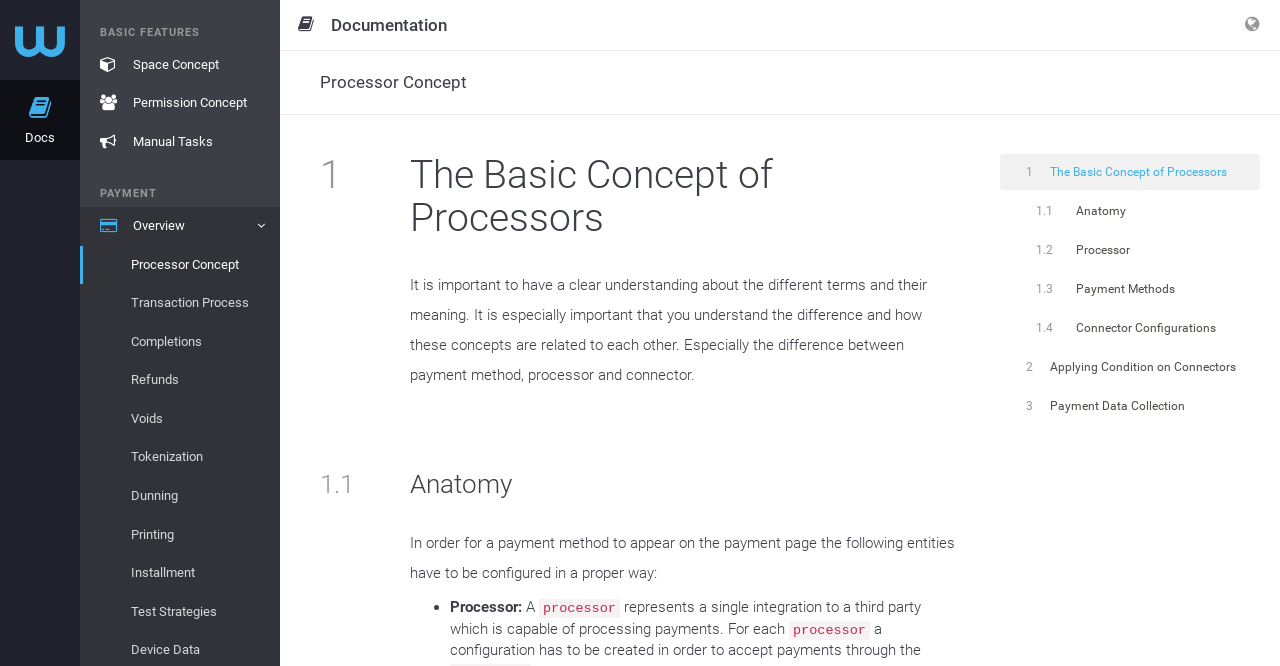Determine the bounding box coordinates in the format (top-left x, top-left y, bottom-right x, bottom-right y). Ensure all values are floating point numbers between 0 and 1. Identify the bounding box of the UI element described by: Tokenization

[0.062, 0.658, 0.219, 0.716]